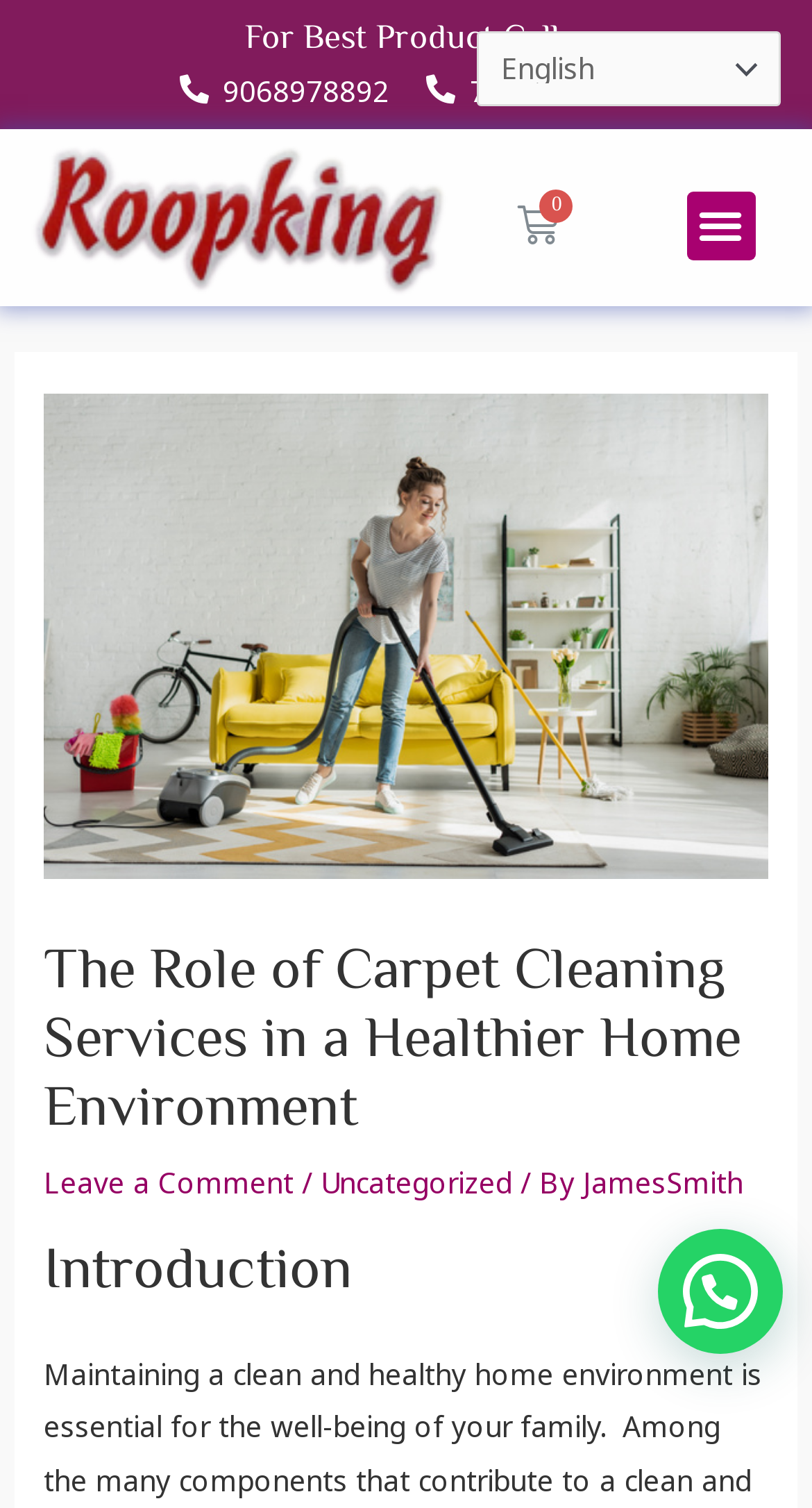Please locate the bounding box coordinates of the element's region that needs to be clicked to follow the instruction: "Toggle the menu". The bounding box coordinates should be provided as four float numbers between 0 and 1, i.e., [left, top, right, bottom].

[0.845, 0.127, 0.93, 0.172]